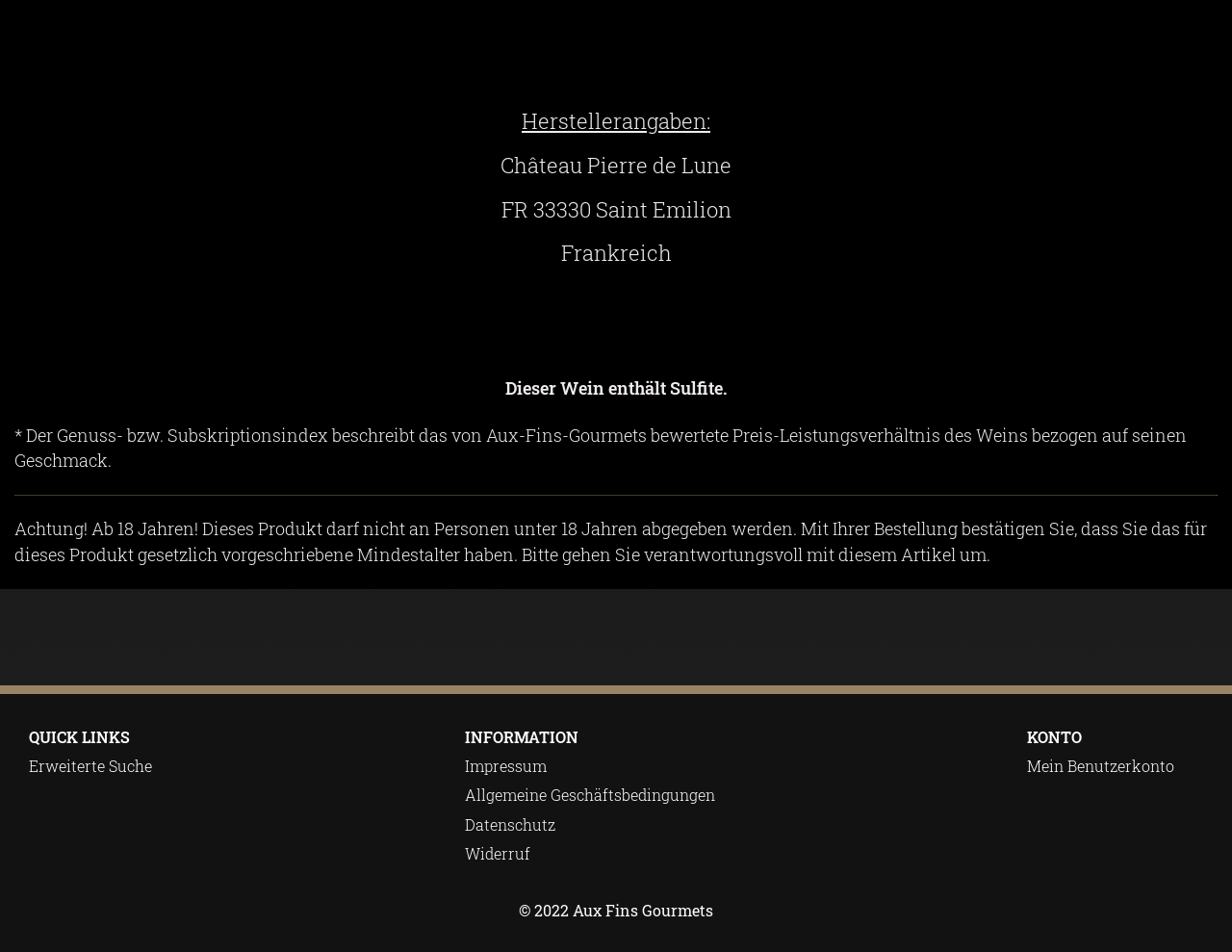Please reply to the following question with a single word or a short phrase:
What is the name of the wine?

Château Pierre de Lune